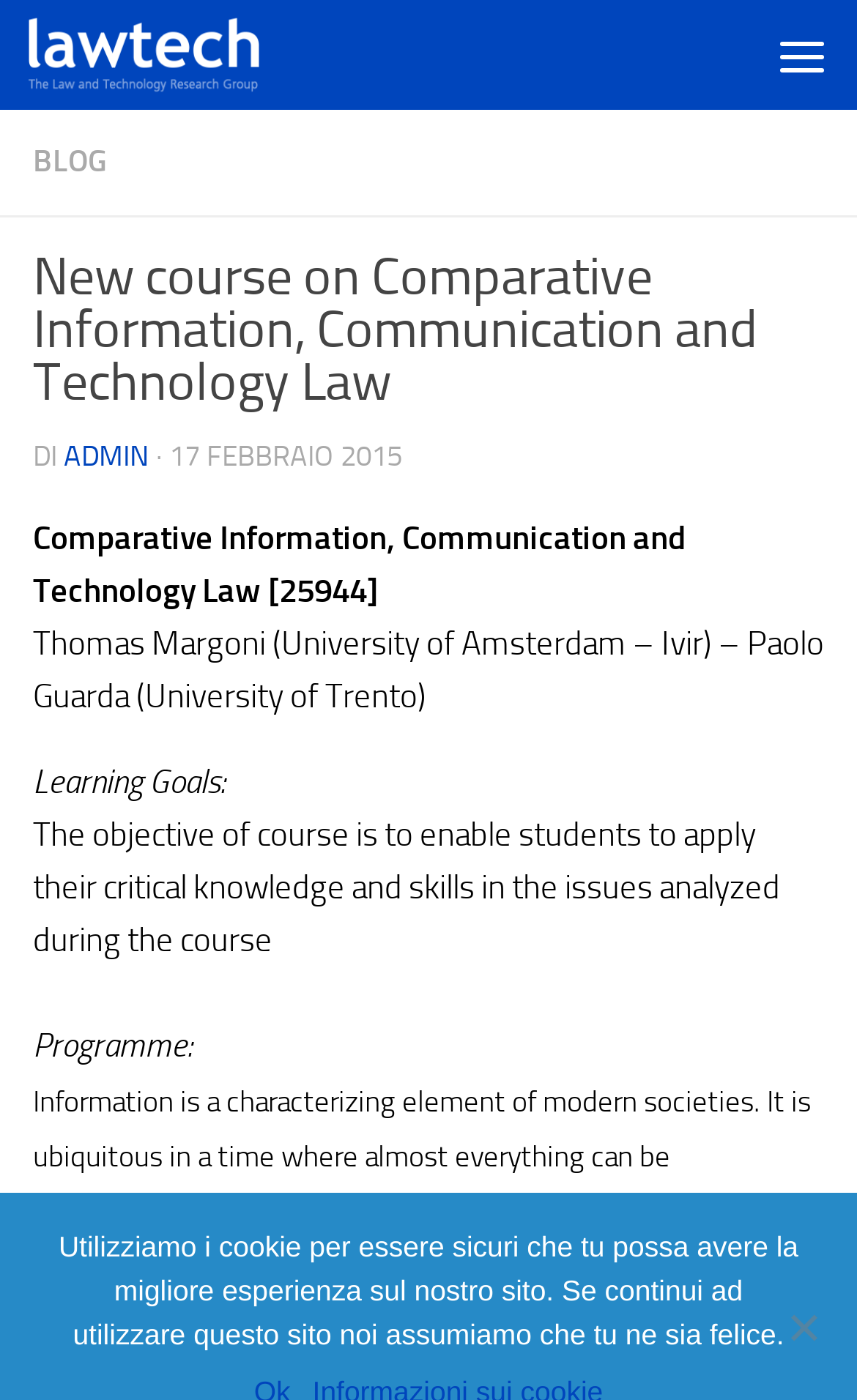What is the date of the course announcement?
Make sure to answer the question with a detailed and comprehensive explanation.

I found the answer by looking at the section that describes the course, where it says '17 FEBBRAIO 2015'.